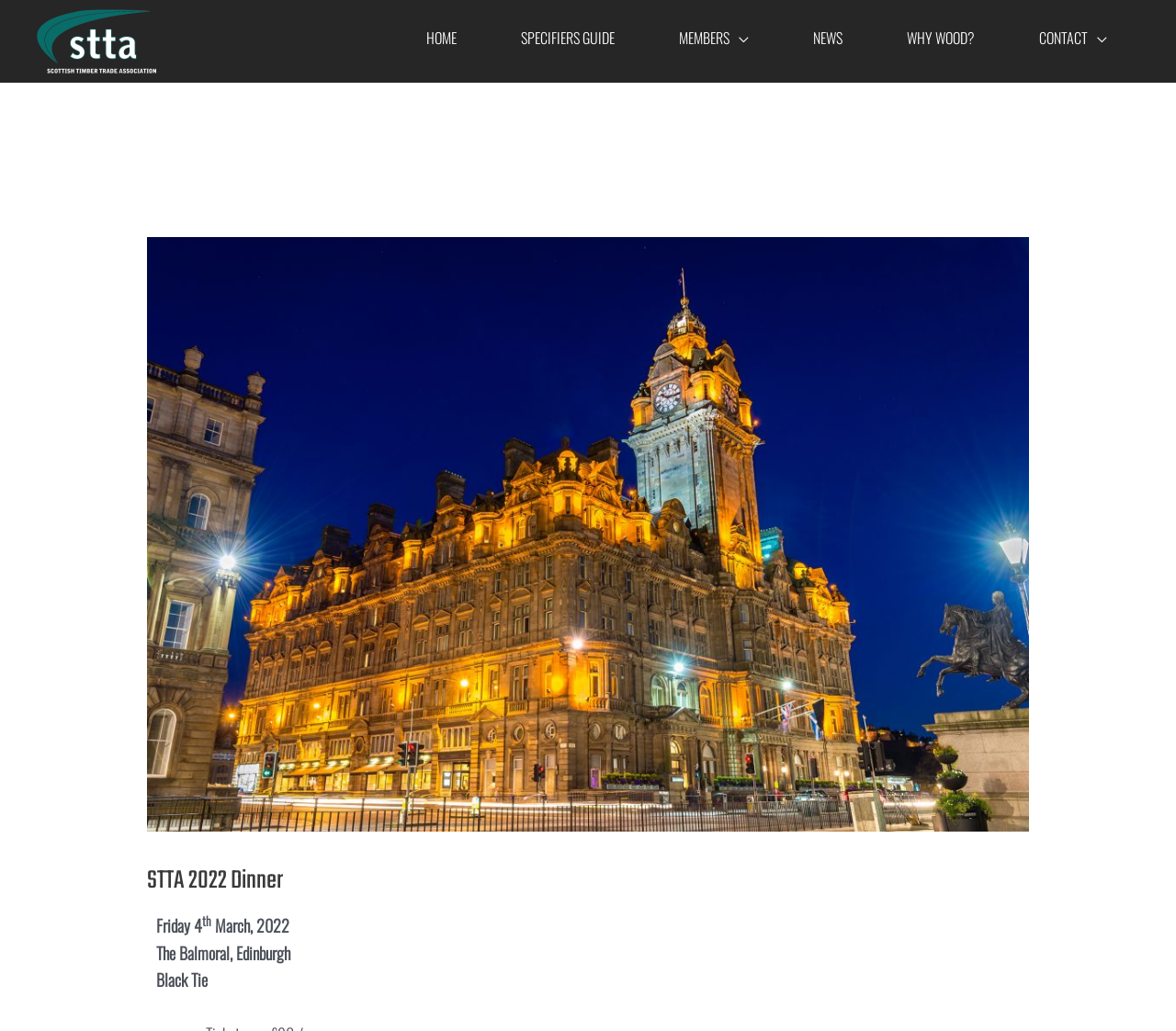Elaborate on the information and visuals displayed on the webpage.

The webpage is about the STTA 2022 Dinner event organized by the Scottish Timber Trade Association (STTA). At the top left corner, there is a link to the STTA website, accompanied by an image of the STTA logo. 

Below the logo, there is a navigation menu with six links: HOME, SPECIFIERS GUIDE, MEMBERS, NEWS, WHY WOOD?, and CONTACT. These links are aligned horizontally and span across the top of the page.

The main content of the page is divided into two sections. The top section has a large heading that reads "STTA 2022 Dinner". Below the heading, there are three lines of text that provide details about the event: "Friday 4th March, 2022", "The Balmoral, Edinburgh", and "Black Tie". These lines of text are positioned in the top half of the page, slightly below the navigation menu.

There are no other images or UI elements on the page besides the STTA logo and the navigation menu. The overall layout is simple and easy to navigate, with a clear focus on providing information about the STTA 2022 Dinner event.